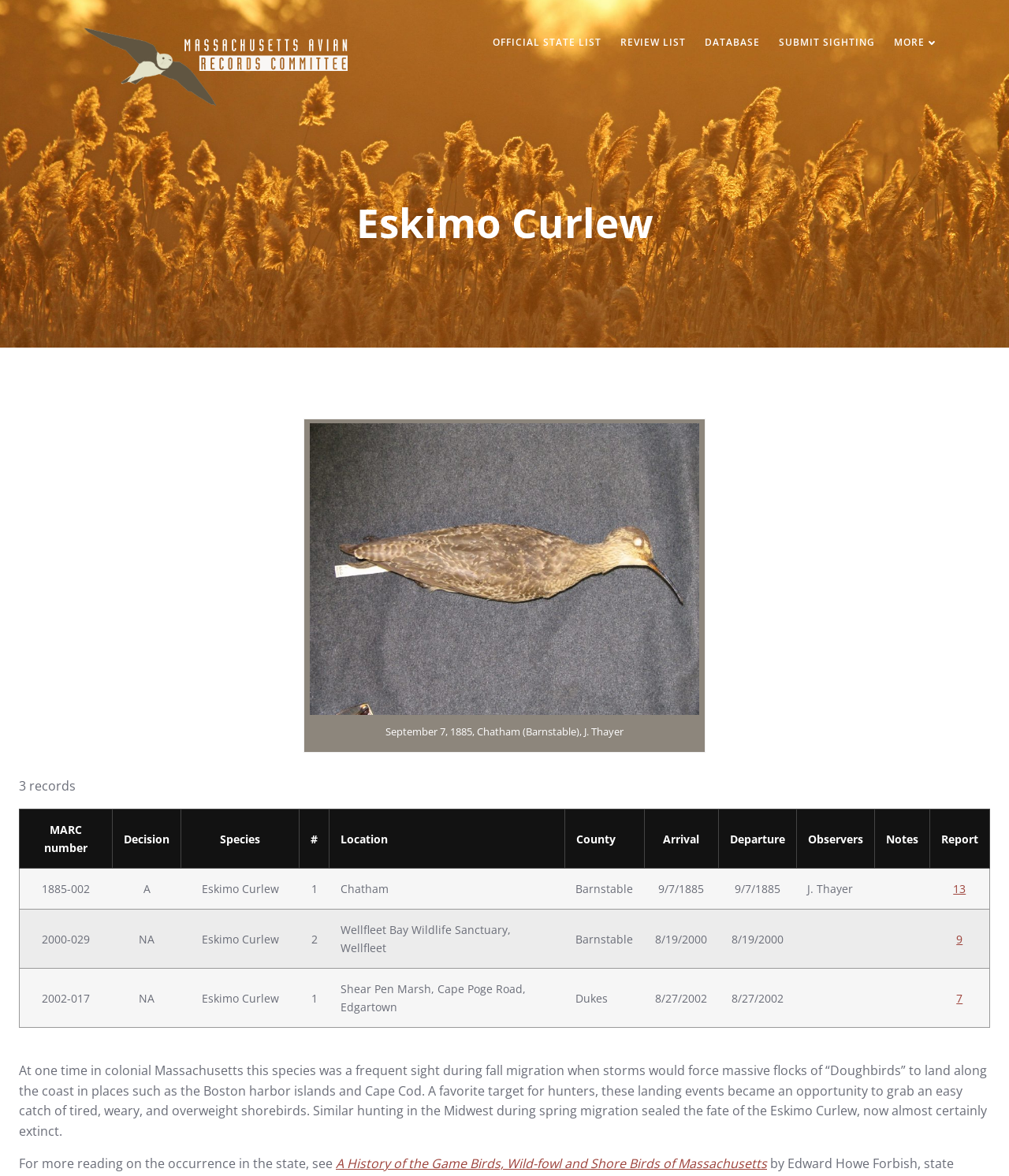Convey a detailed summary of the webpage, mentioning all key elements.

The webpage is about the Eskimo Curlew, a bird species, and its records in Massachusetts. At the top, there is a heading "Eskimo Curlew" and an image of the bird. Below the heading, there is a brief description of the species, stating that it was a frequent sight during fall migration in colonial Massachusetts, but is now almost certainly extinct due to hunting.

On the top-right side, there are six links: "OFFICIAL STATE LIST", "REVIEW LIST", "DATABASE", "SUBMIT SIGHTING", "MORE", and an image with a link. Below these links, there is a table with three rows, each representing a record of the Eskimo Curlew sighting. The table columns include MARC number, Decision, Species, #, Location, County, Arrival, Departure, Observers, Notes, and Report. Each row has a link in the Report column.

To the right of the table, there is a paragraph of text describing the species' occurrence in the state, and a link to "A History of the Game Birds, Wild-fowl and Shore Birds of Massachusetts" for more reading.